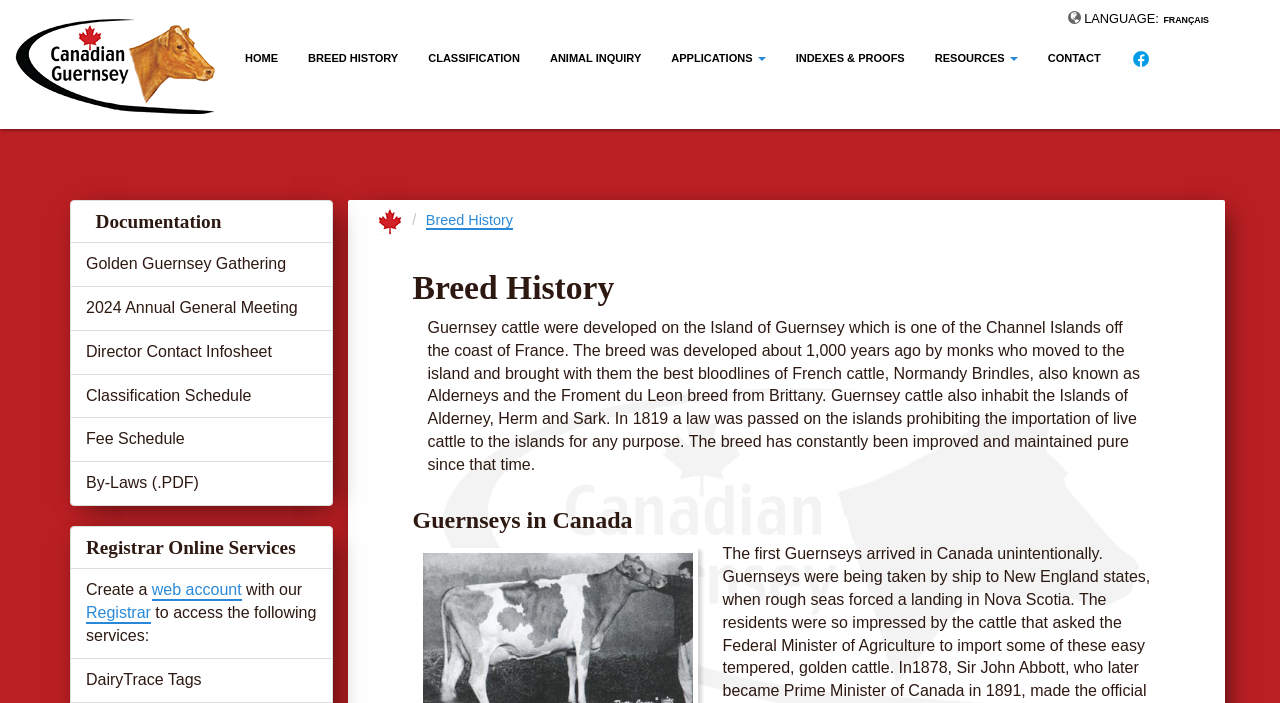Locate the bounding box coordinates of the element that needs to be clicked to carry out the instruction: "Read about Guernseys in Canada". The coordinates should be given as four float numbers ranging from 0 to 1, i.e., [left, top, right, bottom].

[0.322, 0.721, 0.906, 0.759]